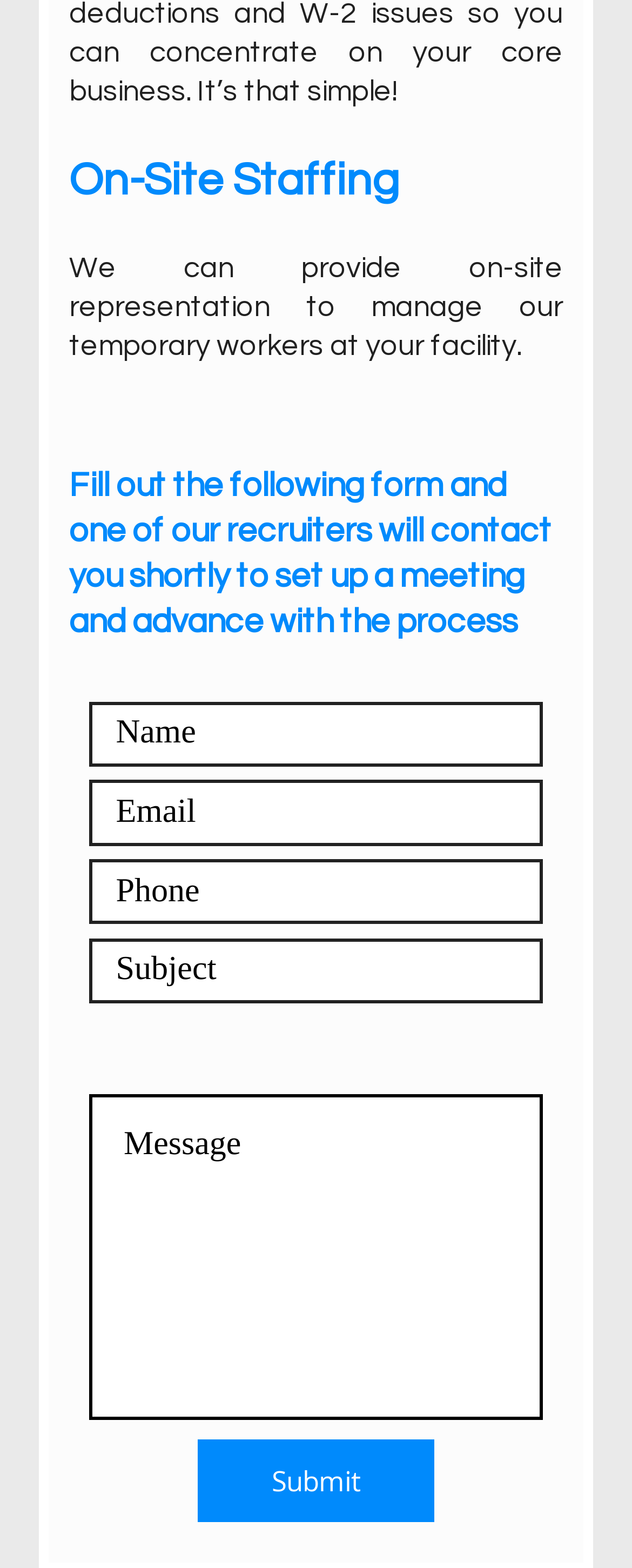Determine the bounding box coordinates for the UI element described. Format the coordinates as (top-left x, top-left y, bottom-right x, bottom-right y) and ensure all values are between 0 and 1. Element description: aria-label="Subject" name="subject" placeholder="Subject"

[0.115, 0.121, 0.705, 0.156]